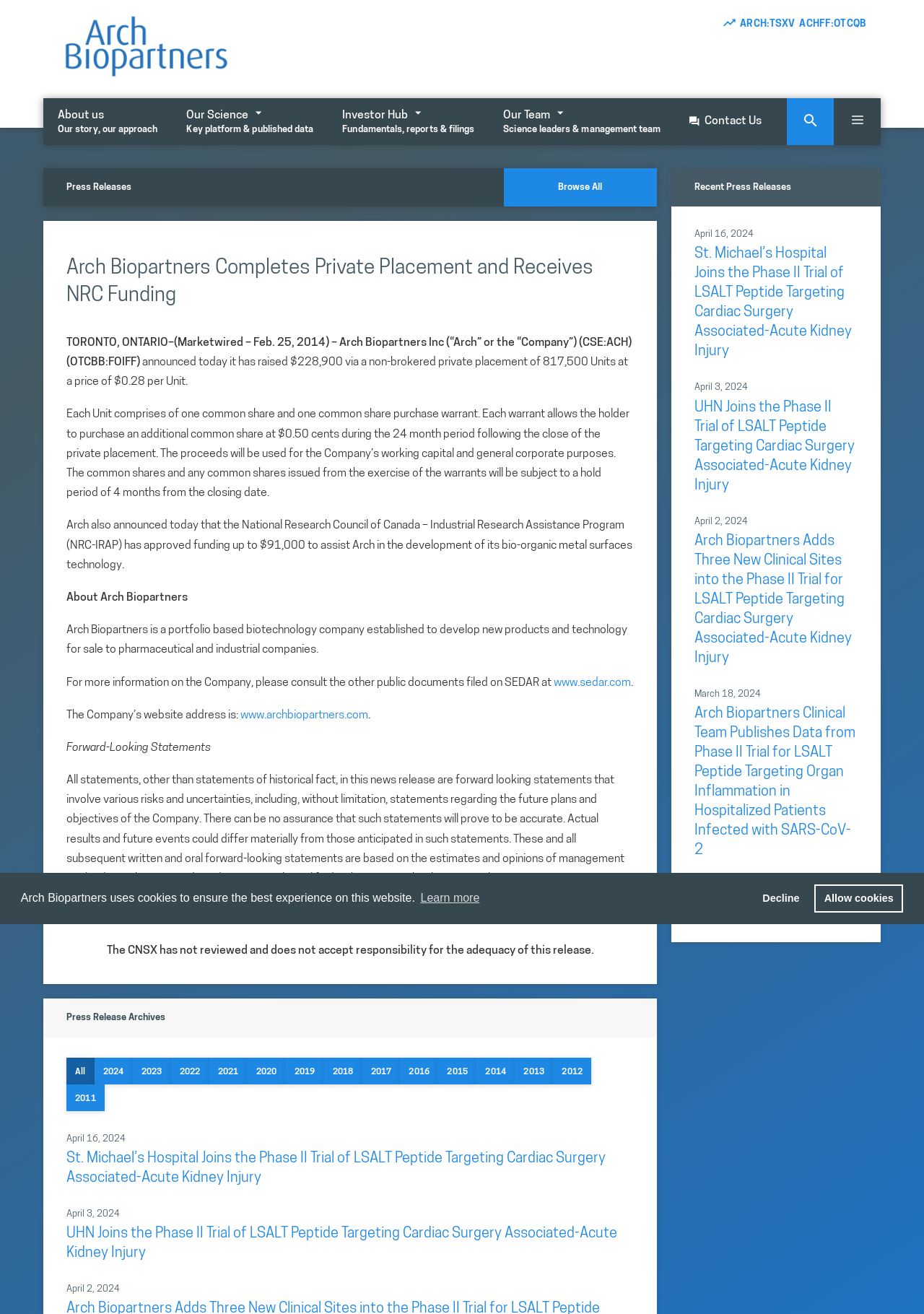Write an extensive caption that covers every aspect of the webpage.

The webpage is about Arch Biopartners, a biotechnology company. At the top, there is a banner with the company's logo and a navigation menu with links to "About us", "Our Science", "Investor Hub", "Our Team", "Contact Us", and a search bar. Below the banner, there is a main content area with a heading "Press Releases" and a link to "Browse All" press releases.

The main content area is divided into two sections. The left section contains a single press release with a heading "Arch Biopartners Completes Private Placement and Receives NRC Funding" and a detailed article about the company's private placement and funding from the National Research Council of Canada. The article includes information about the company's technology and its plans for the future.

The right section contains a list of recent press releases, each with a heading, a link to the full article, and a date. The list includes press releases from 2024, with dates ranging from April 16 to March 18. There is also a link to "All Press Releases" at the bottom of the list.

Below the main content area, there is a section with a heading "Press Release Archives" and a list of years from 2011 to 2024. Each year is a link to a page with press releases from that year.

At the very bottom of the page, there is a cookie consent dialog with buttons to "learn more about cookies", "deny cookies", and "allow cookies".